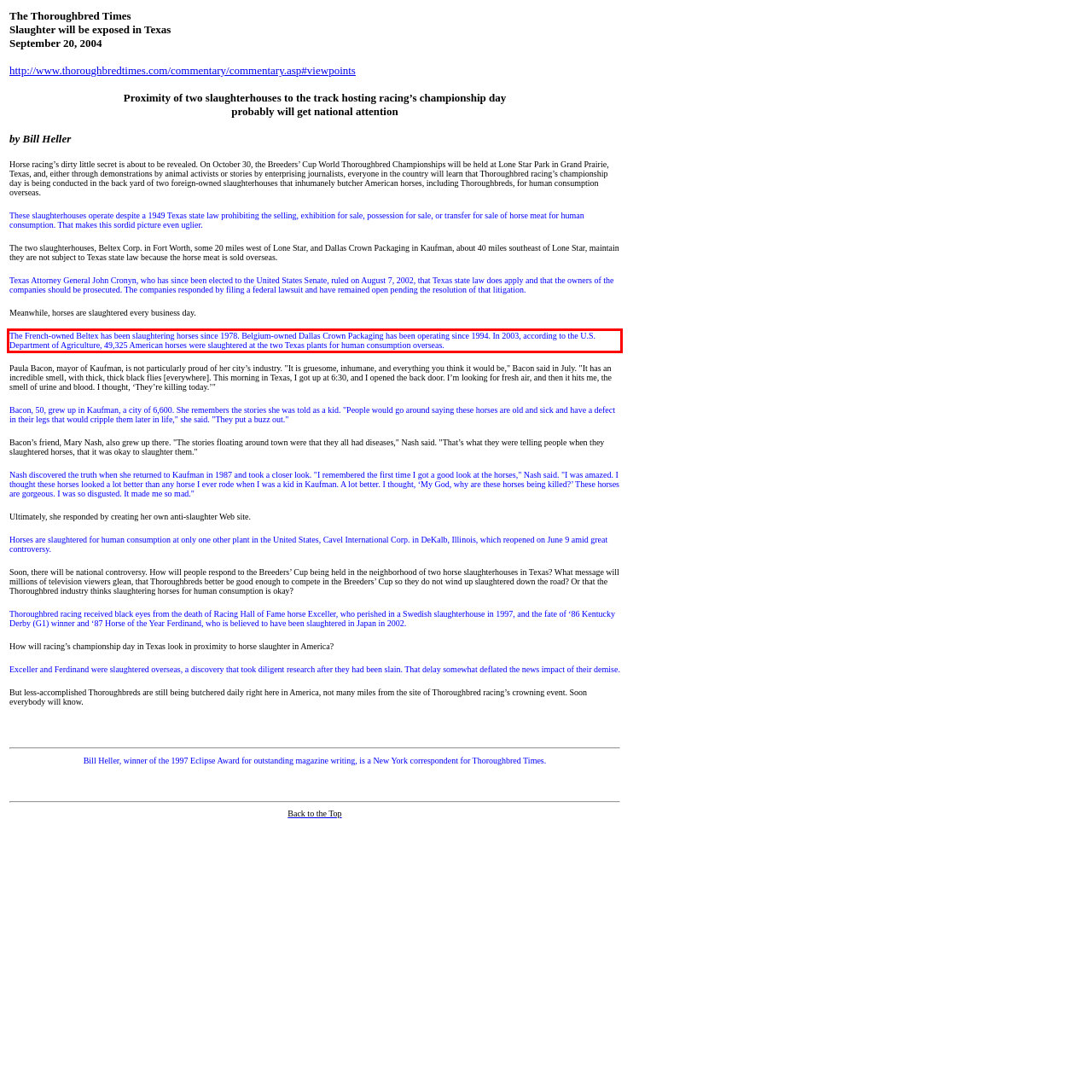In the given screenshot, locate the red bounding box and extract the text content from within it.

The French-owned Beltex has been slaughtering horses since 1978. Belgium-owned Dallas Crown Packaging has been operating since 1994. In 2003, according to the U.S. Department of Agriculture, 49,325 American horses were slaughtered at the two Texas plants for human consumption overseas.